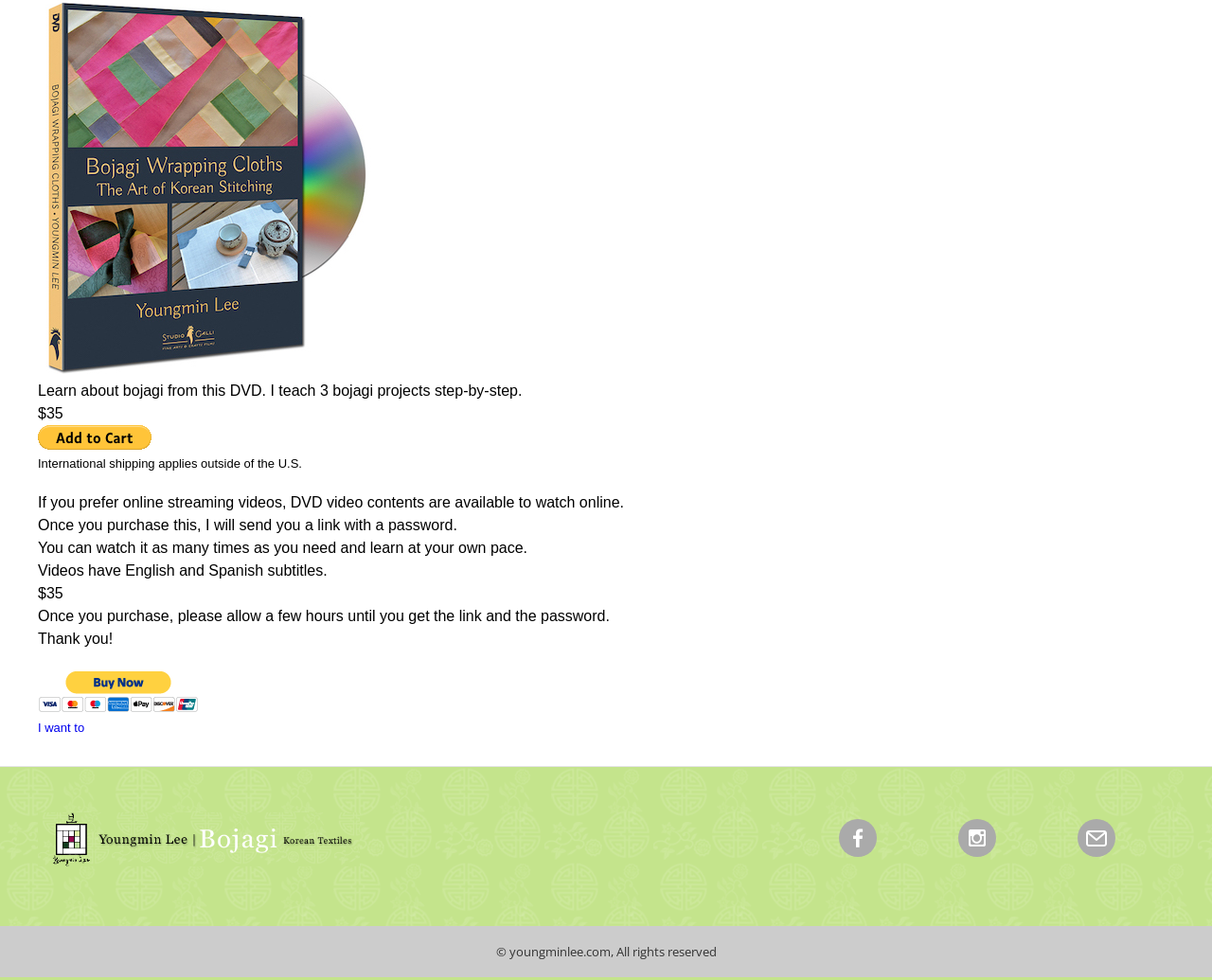Determine the bounding box coordinates for the HTML element mentioned in the following description: "I want to". The coordinates should be a list of four floats ranging from 0 to 1, represented as [left, top, right, bottom].

[0.031, 0.735, 0.07, 0.75]